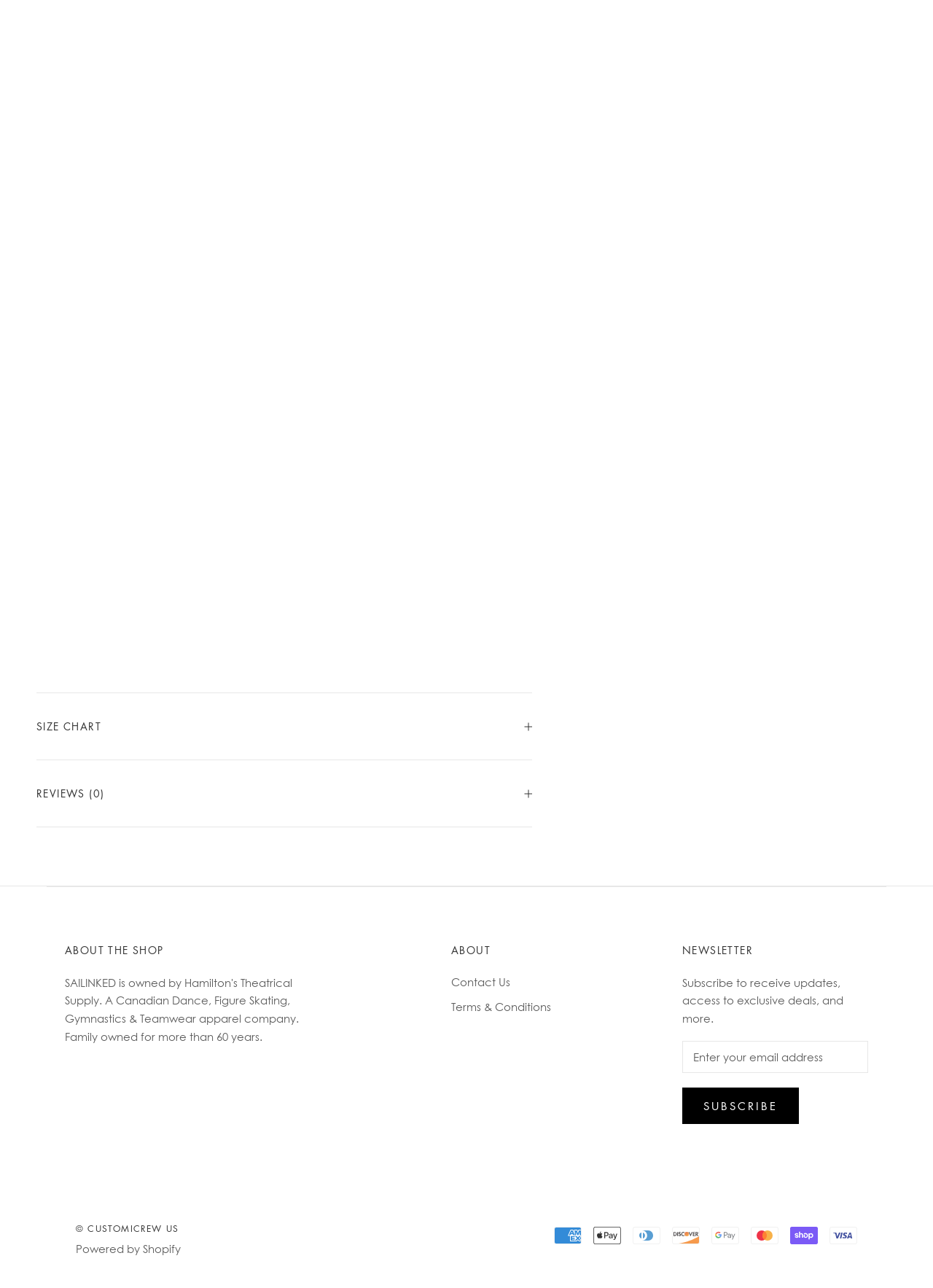What is the name of the product displayed?
Using the visual information, reply with a single word or short phrase.

Gildan Warm Up Pullover Hoody